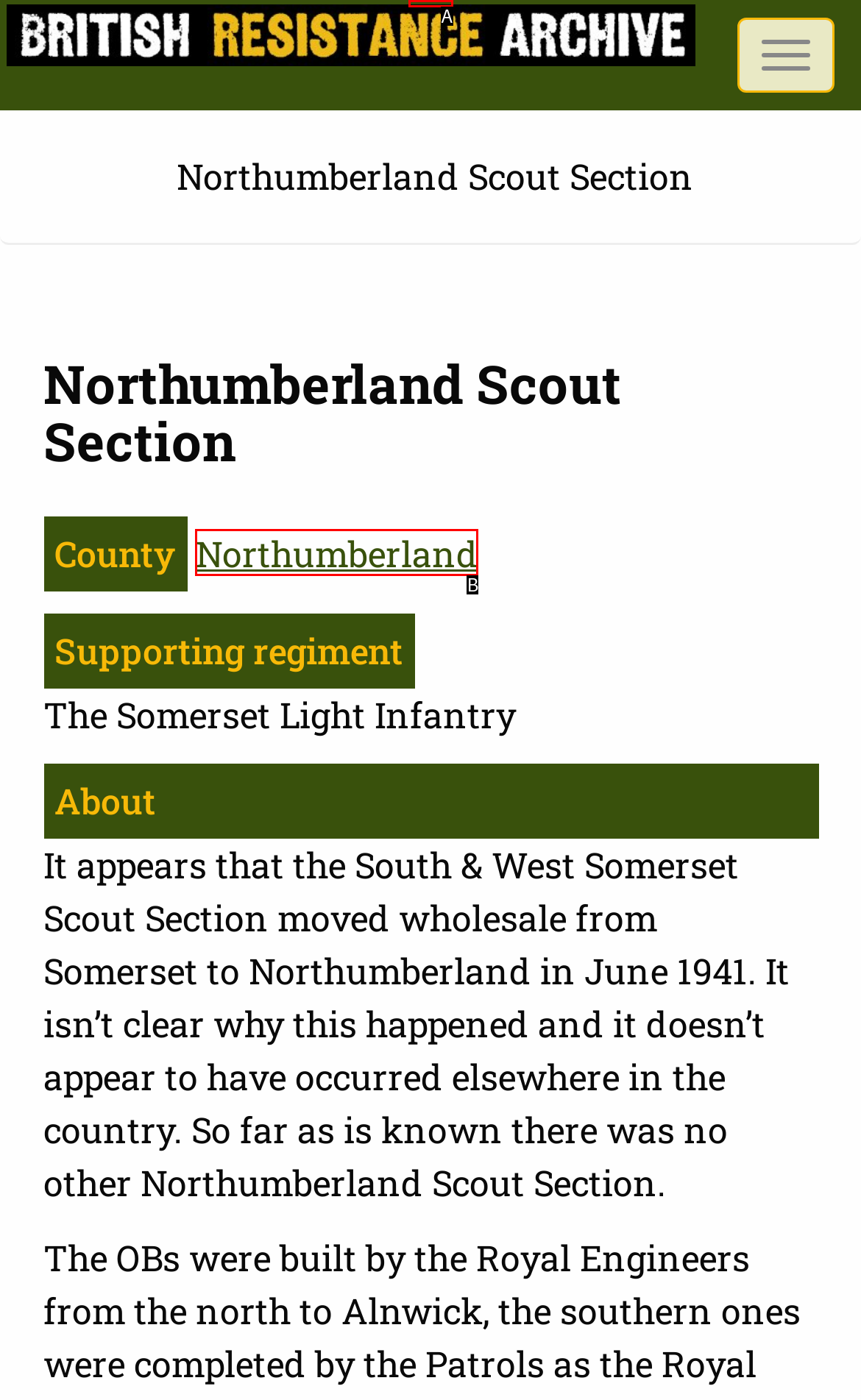Select the letter of the option that corresponds to: Northumberland
Provide the letter from the given options.

B